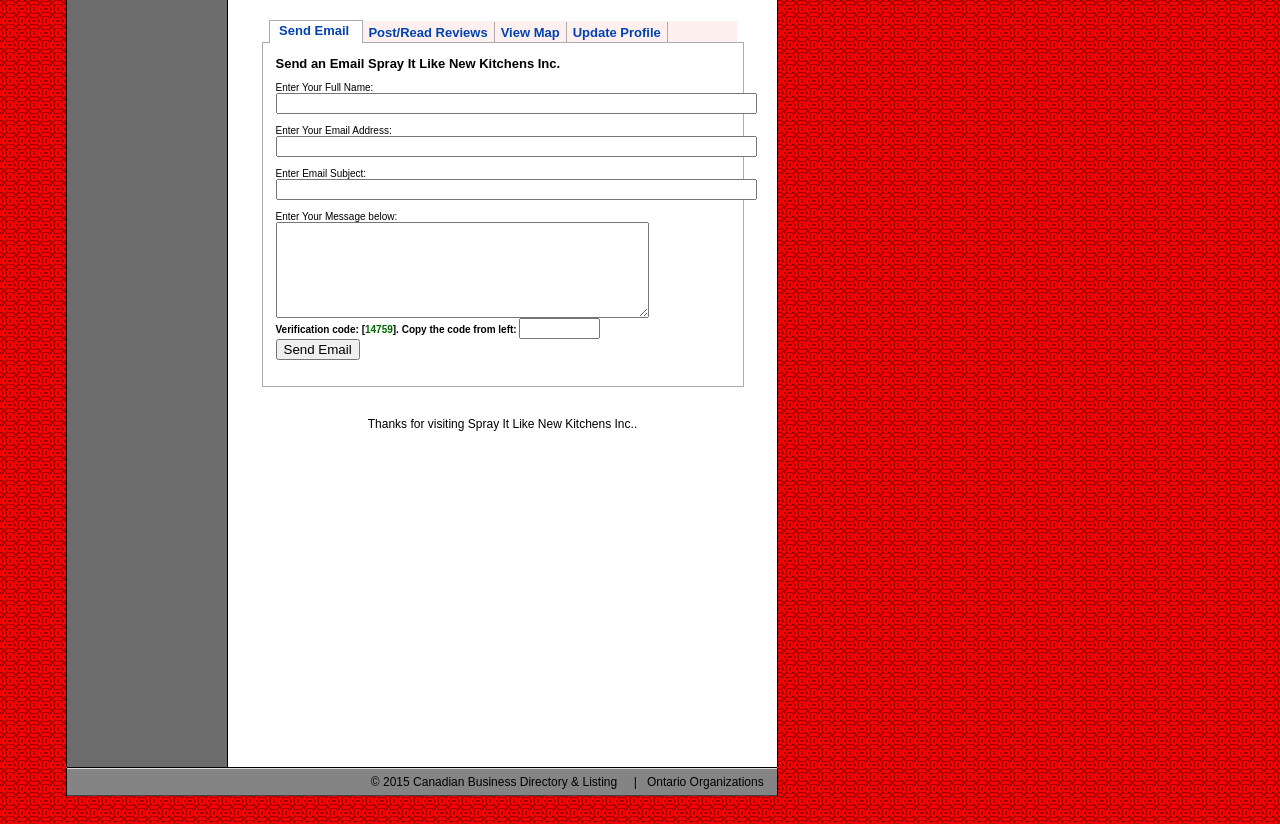Provide the bounding box coordinates for the UI element described in this sentence: "aria-label="Advertisement" name="aswift_3" title="Advertisement"". The coordinates should be four float values between 0 and 1, i.e., [left, top, right, bottom].

[0.178, 0.574, 0.607, 0.914]